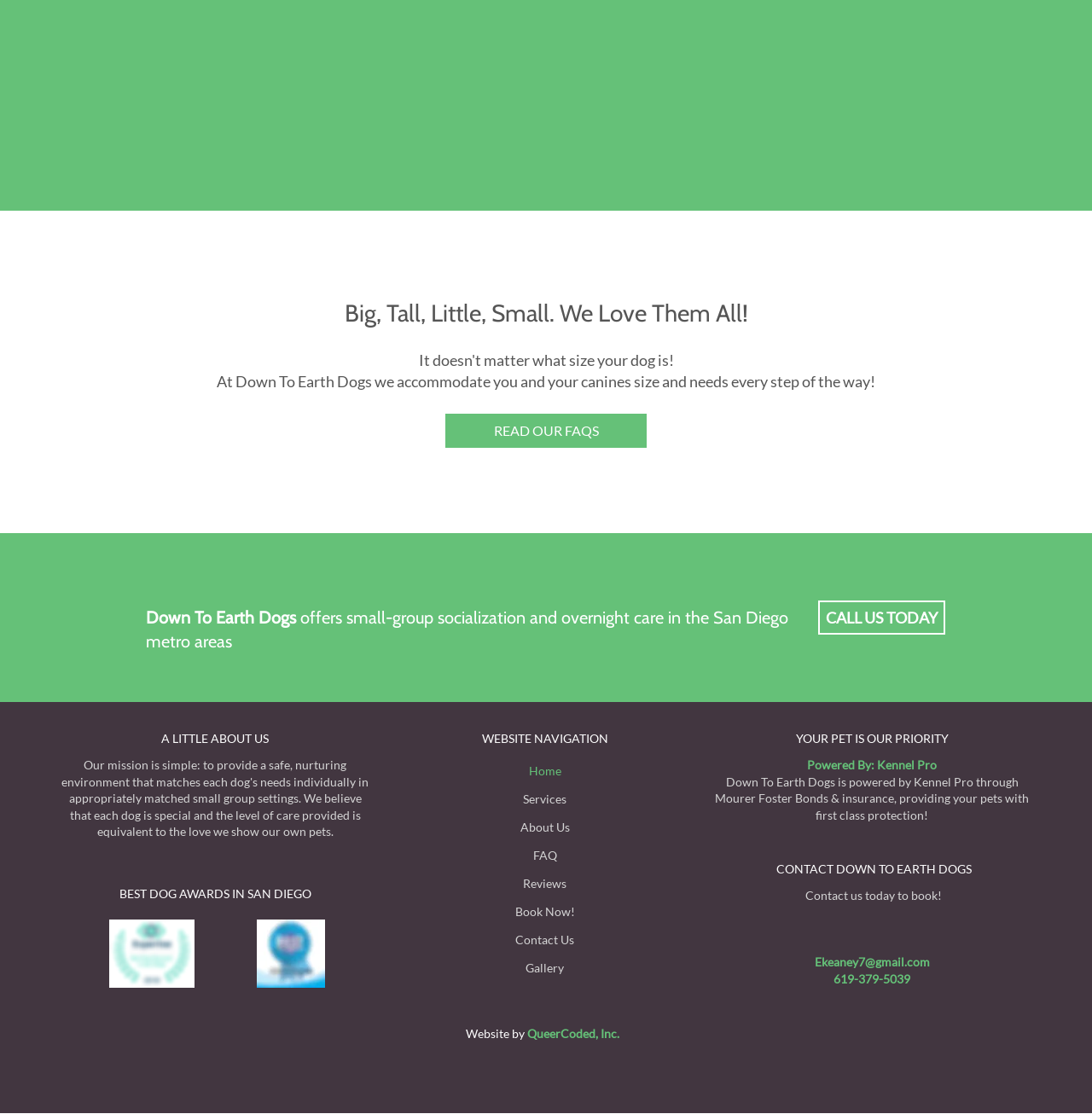Provide the bounding box coordinates for the area that should be clicked to complete the instruction: "Call the phone number".

[0.763, 0.69, 0.834, 0.703]